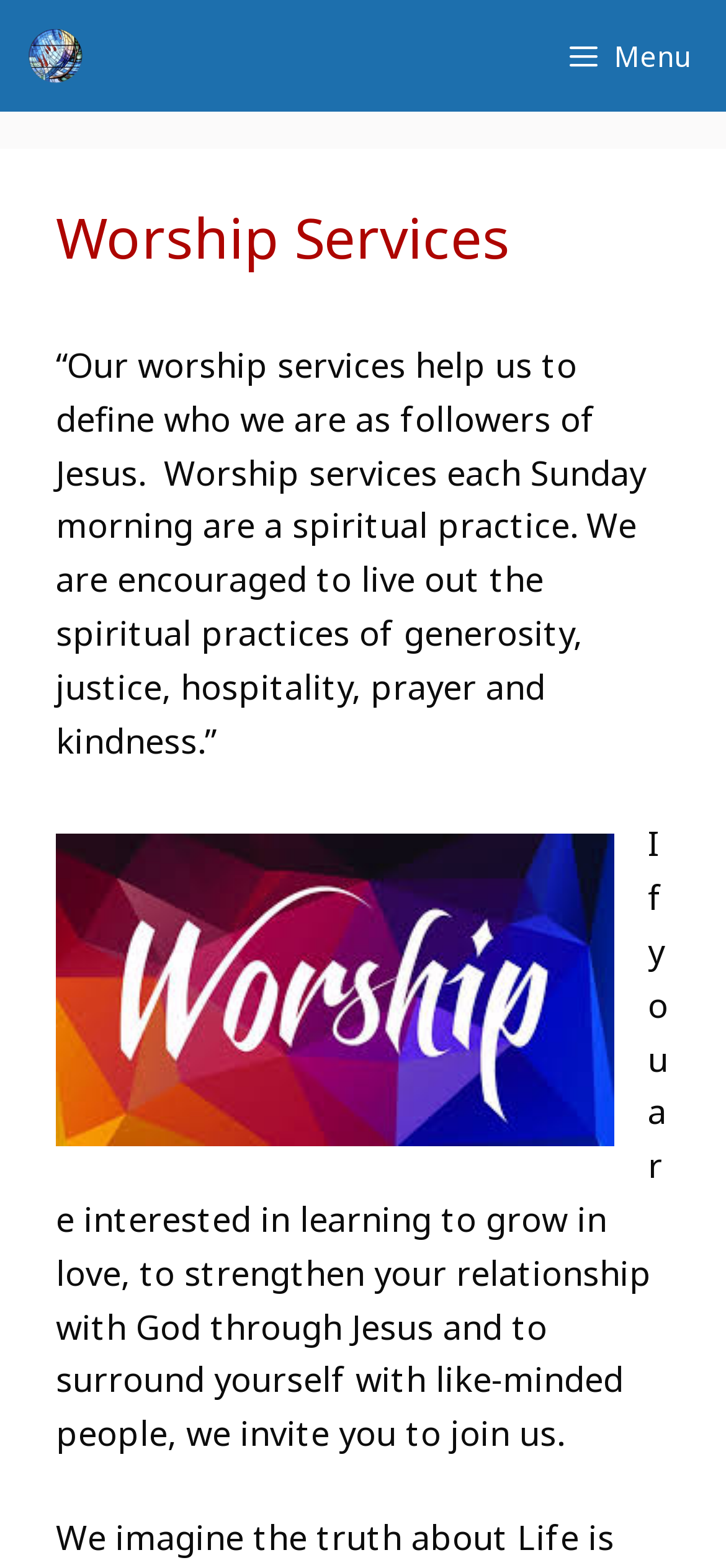Given the element description title="Unionville Presbyterian Church", specify the bounding box coordinates of the corresponding UI element in the format (top-left x, top-left y, bottom-right x, bottom-right y). All values must be between 0 and 1.

[0.026, 0.0, 0.128, 0.071]